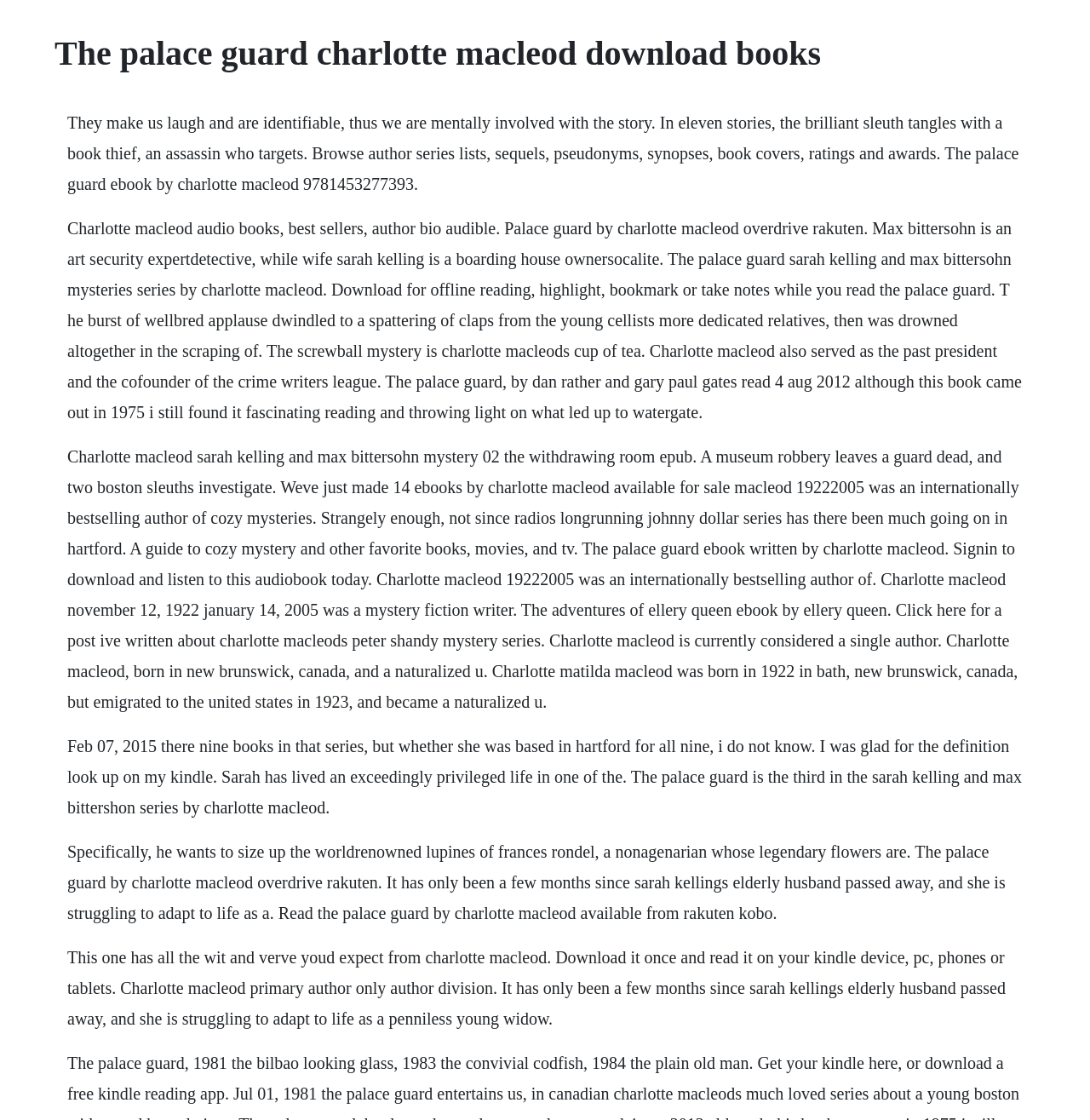Please give a succinct answer using a single word or phrase:
Who is the author of this book?

Charlotte Macleod